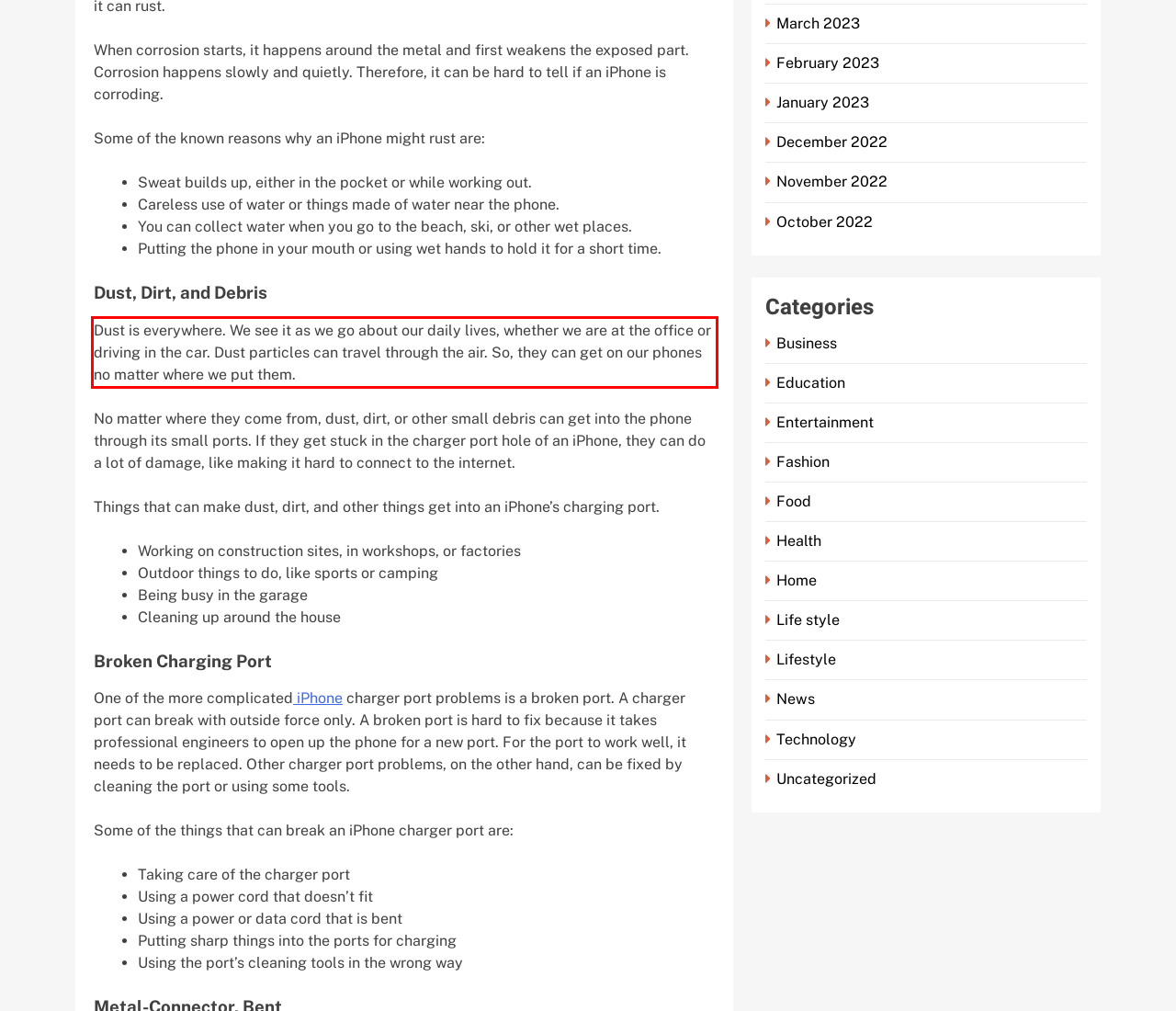You have a webpage screenshot with a red rectangle surrounding a UI element. Extract the text content from within this red bounding box.

Dust is everywhere. We see it as we go about our daily lives, whether we are at the office or driving in the car. Dust particles can travel through the air. So, they can get on our phones no matter where we put them.